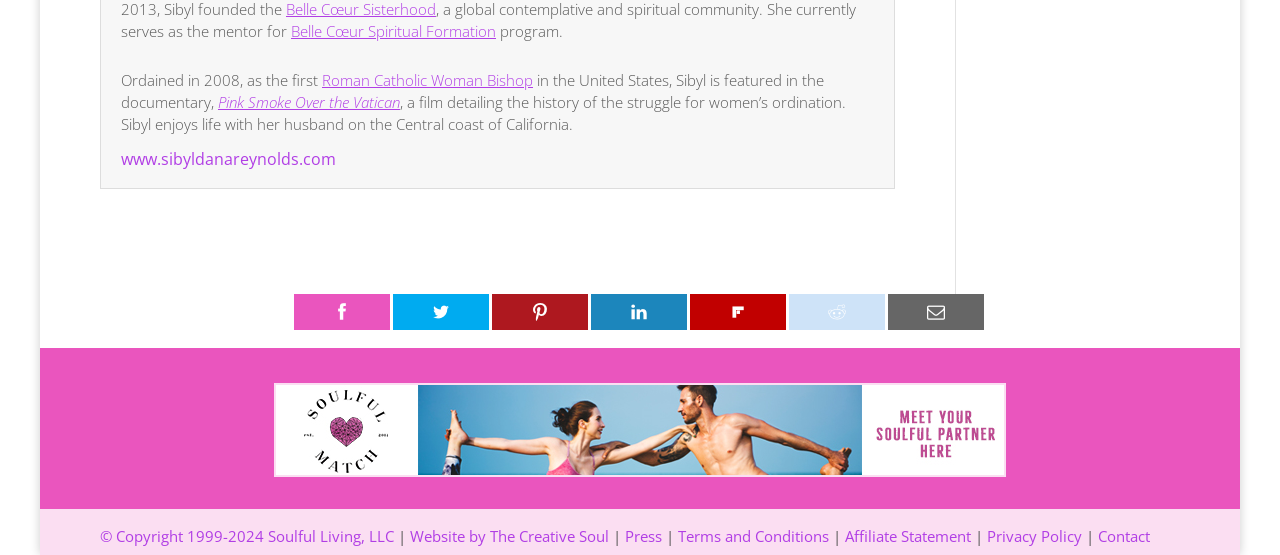Provide the bounding box coordinates of the HTML element described by the text: "Website by The Creative Soul".

[0.32, 0.948, 0.476, 0.984]